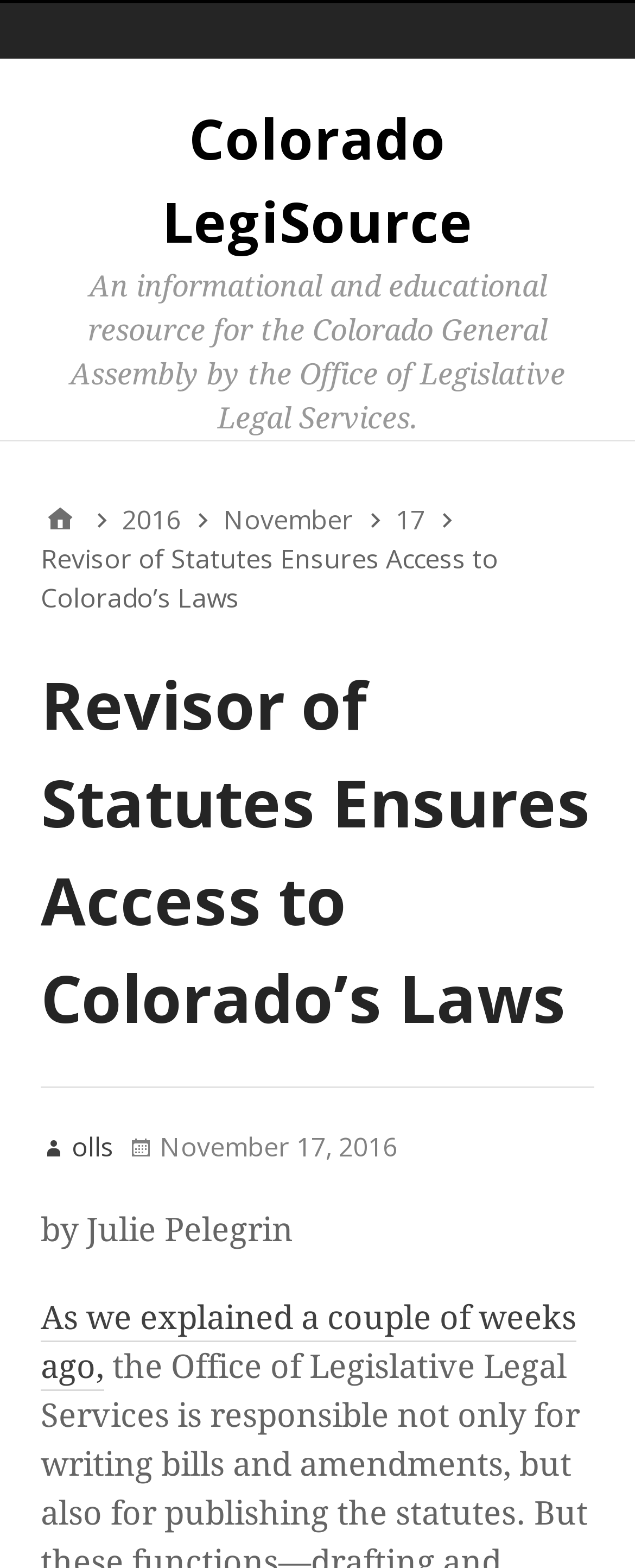Please locate the bounding box coordinates of the element's region that needs to be clicked to follow the instruction: "Click on the 'Last post' link". The bounding box coordinates should be provided as four float numbers between 0 and 1, i.e., [left, top, right, bottom].

None